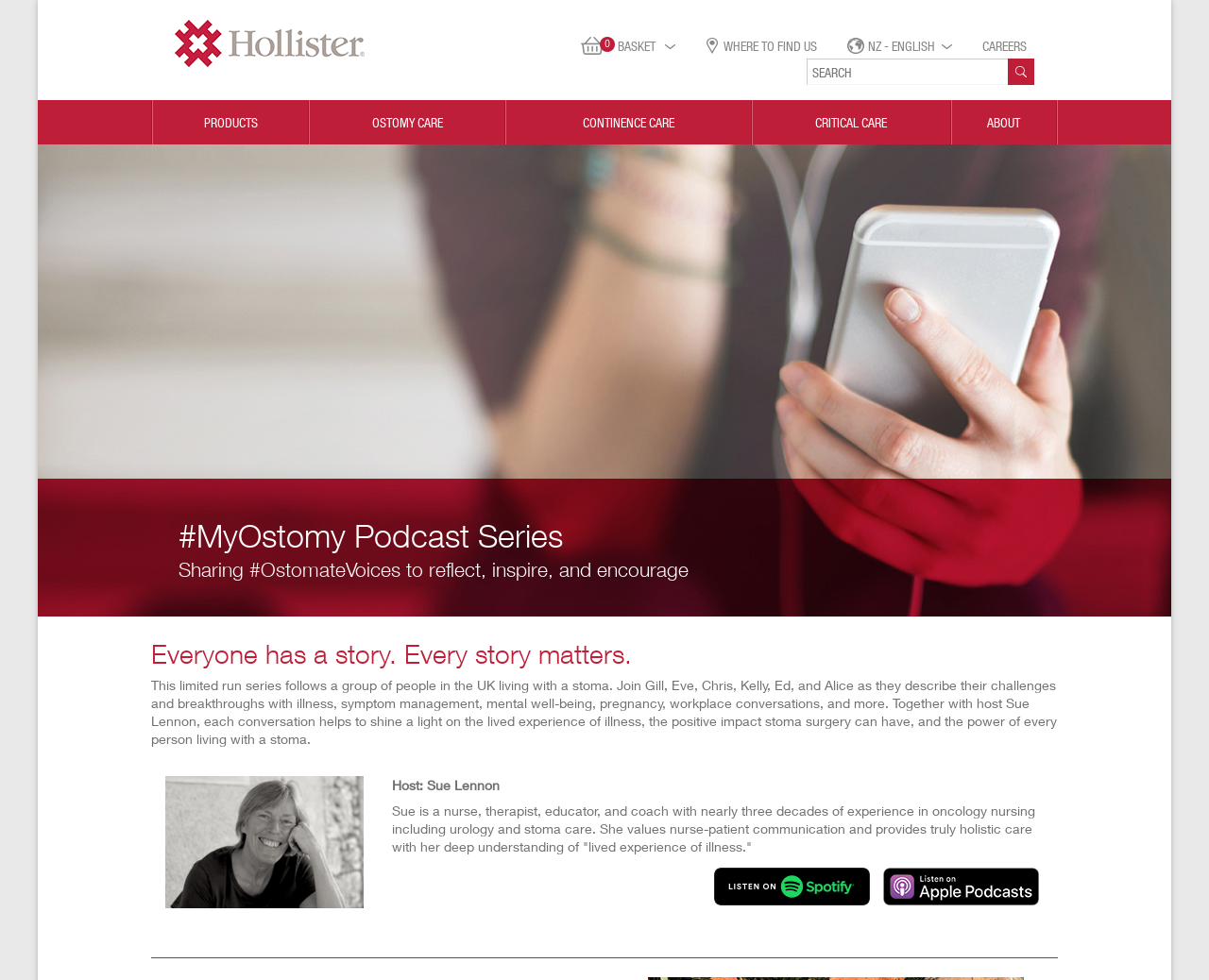Please mark the bounding box coordinates of the area that should be clicked to carry out the instruction: "listen to MyOstomy Podcast Series".

[0.148, 0.526, 0.861, 0.565]